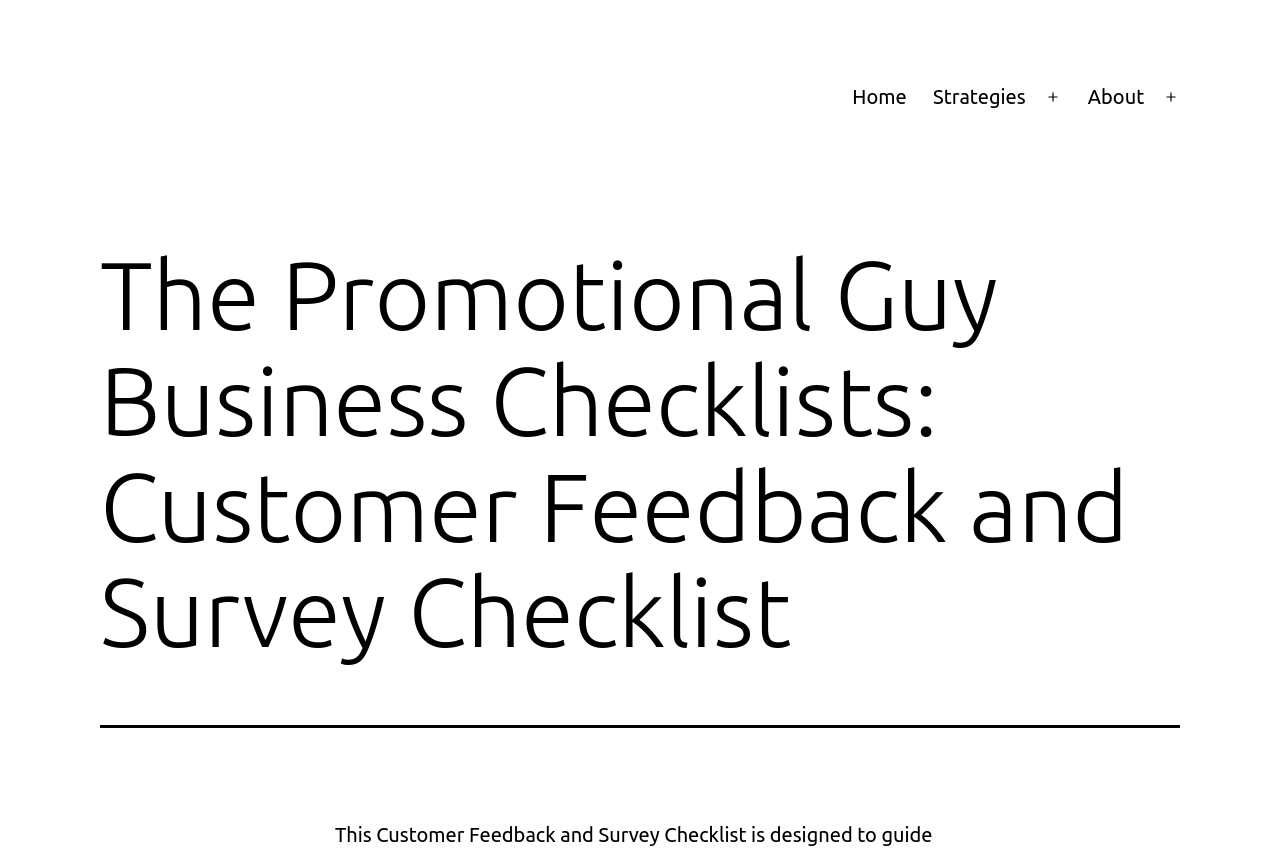Please provide the bounding box coordinate of the region that matches the element description: Strategies. Coordinates should be in the format (top-left x, top-left y, bottom-right x, bottom-right y) and all values should be between 0 and 1.

[0.719, 0.085, 0.812, 0.144]